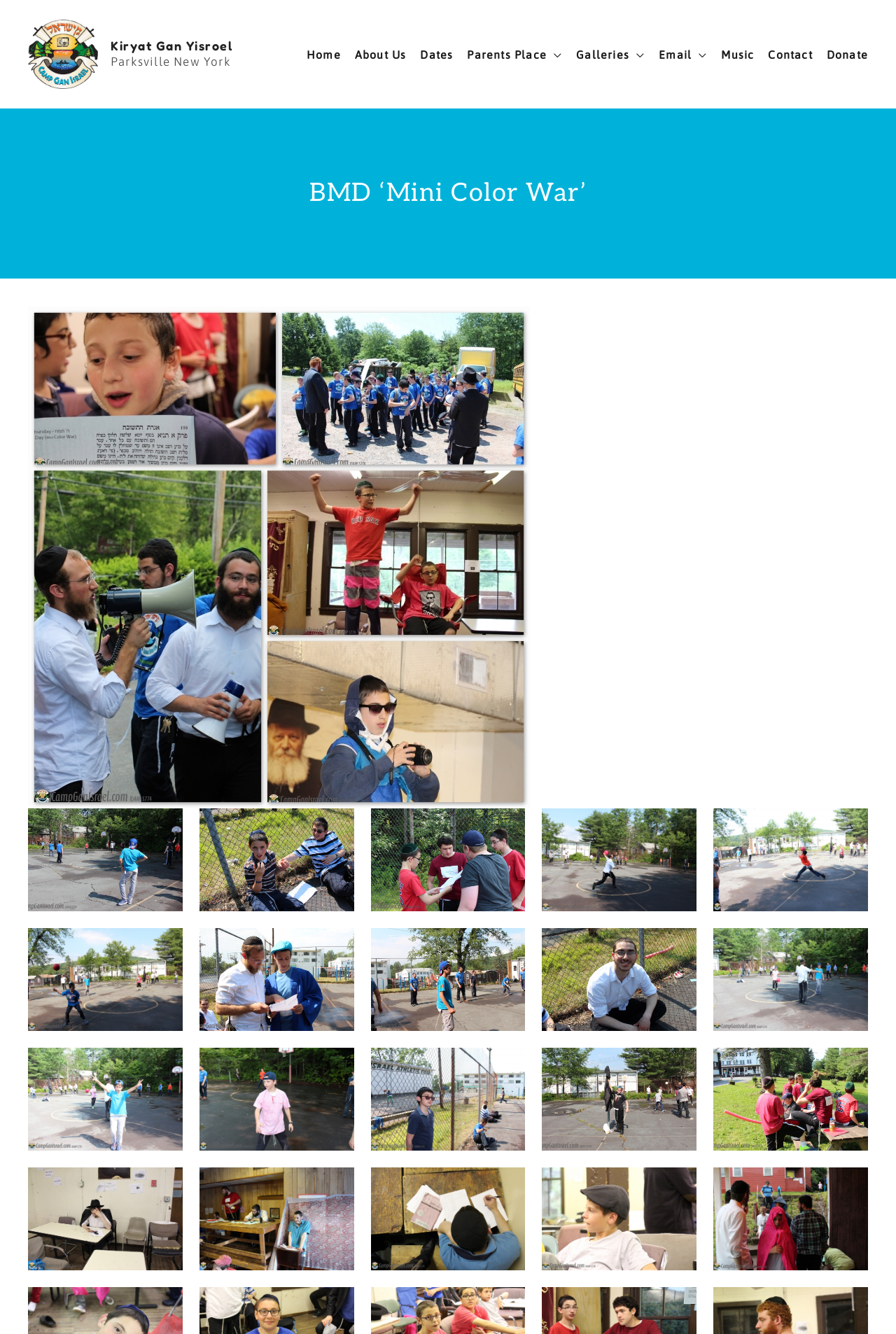From the element description About Us, predict the bounding box coordinates of the UI element. The coordinates must be specified in the format (top-left x, top-left y, bottom-right x, bottom-right y) and should be within the 0 to 1 range.

[0.38, 0.037, 0.453, 0.045]